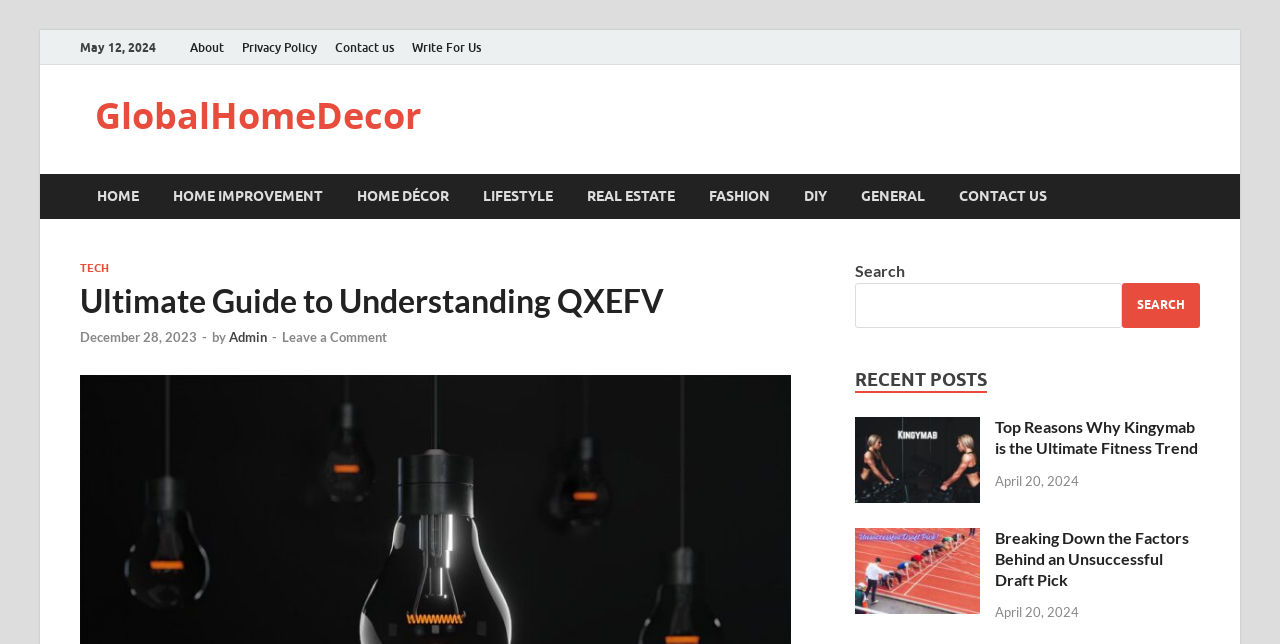How many main categories are there?
Look at the image and provide a short answer using one word or a phrase.

7